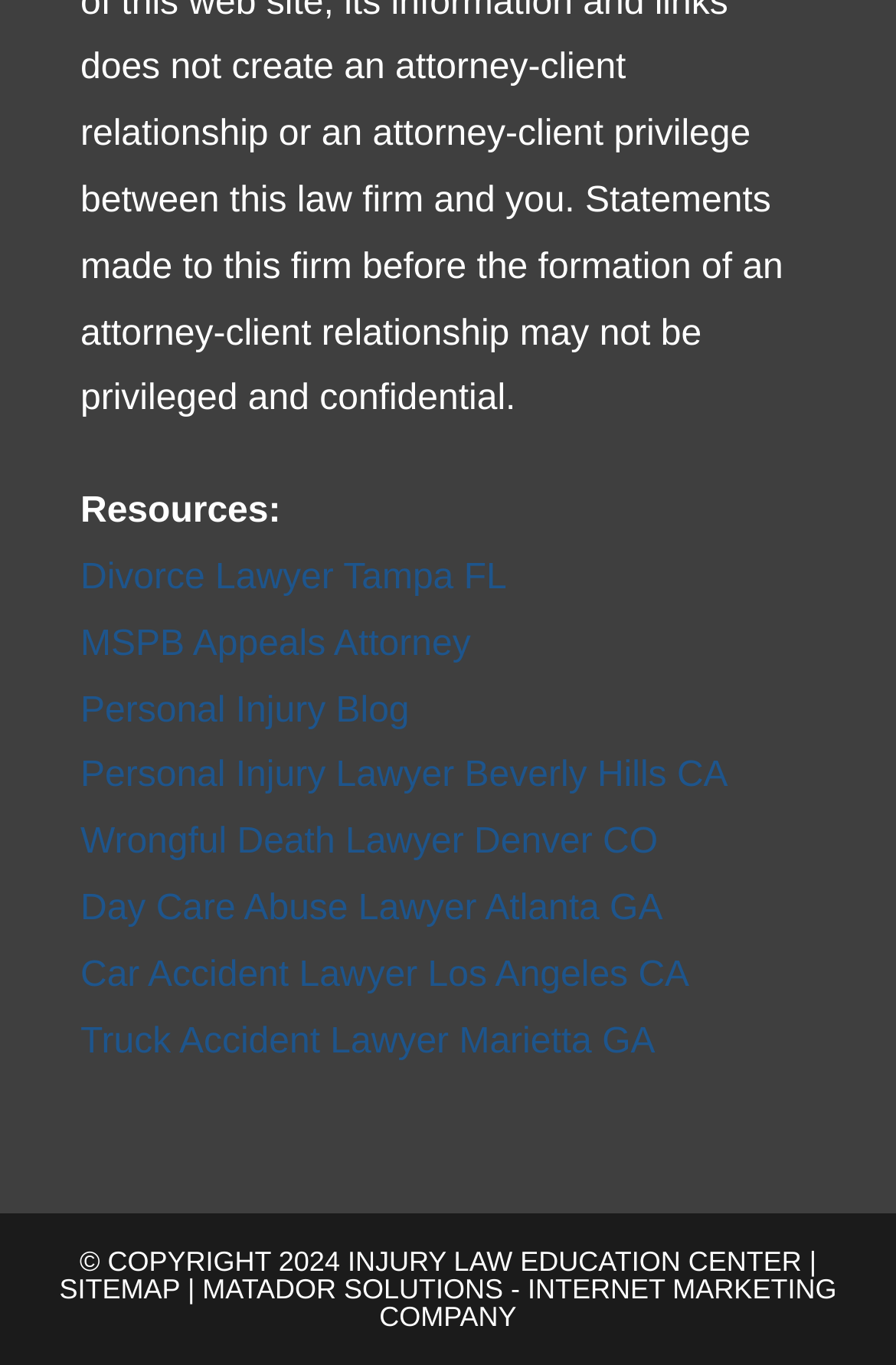Determine the bounding box coordinates of the UI element that matches the following description: "Truck Accident Lawyer Marietta GA". The coordinates should be four float numbers between 0 and 1 in the format [left, top, right, bottom].

[0.09, 0.749, 0.731, 0.777]